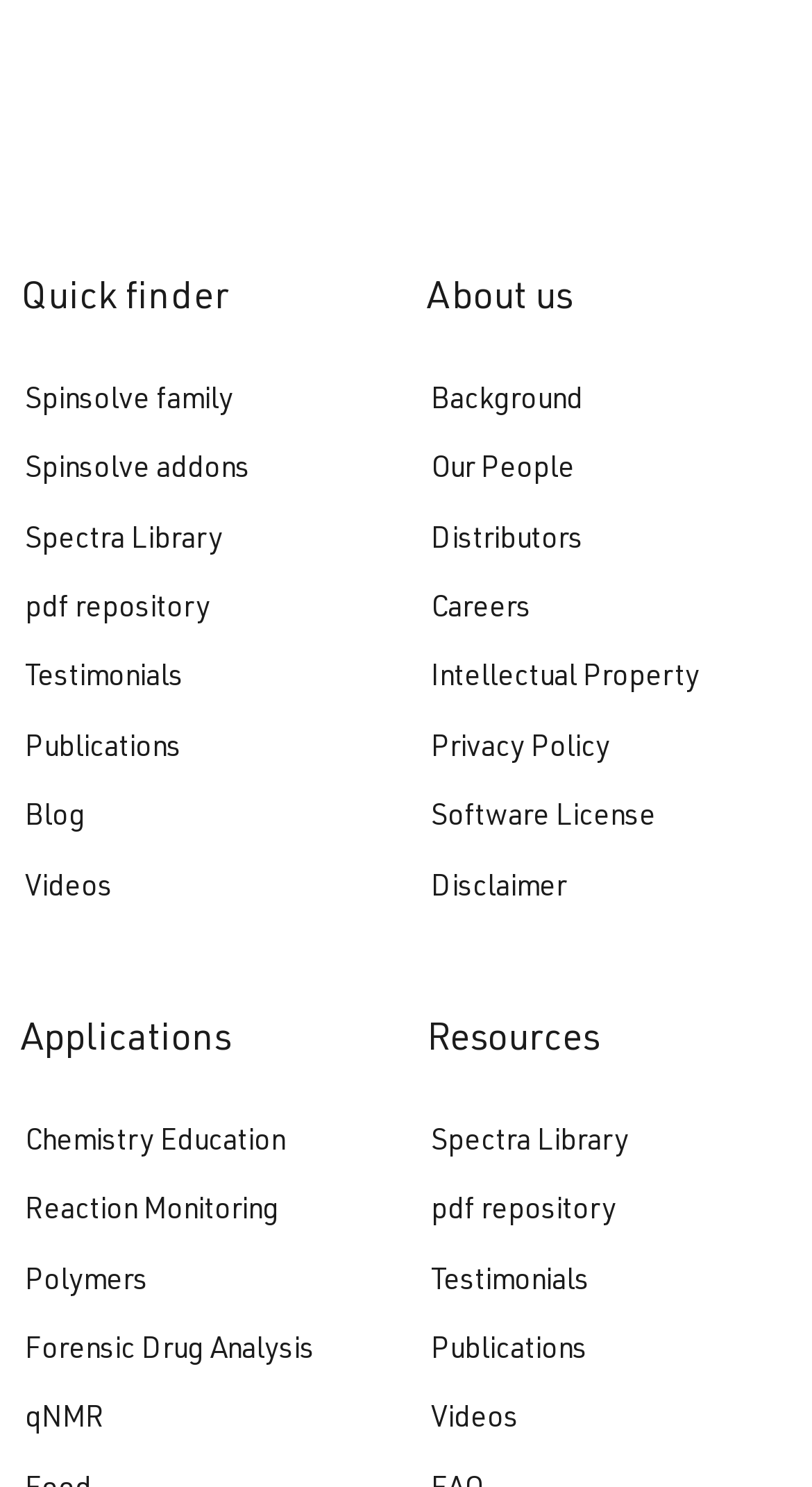From the webpage screenshot, predict the bounding box coordinates (top-left x, top-left y, bottom-right x, bottom-right y) for the UI element described here: Testimonials

[0.031, 0.447, 0.226, 0.467]